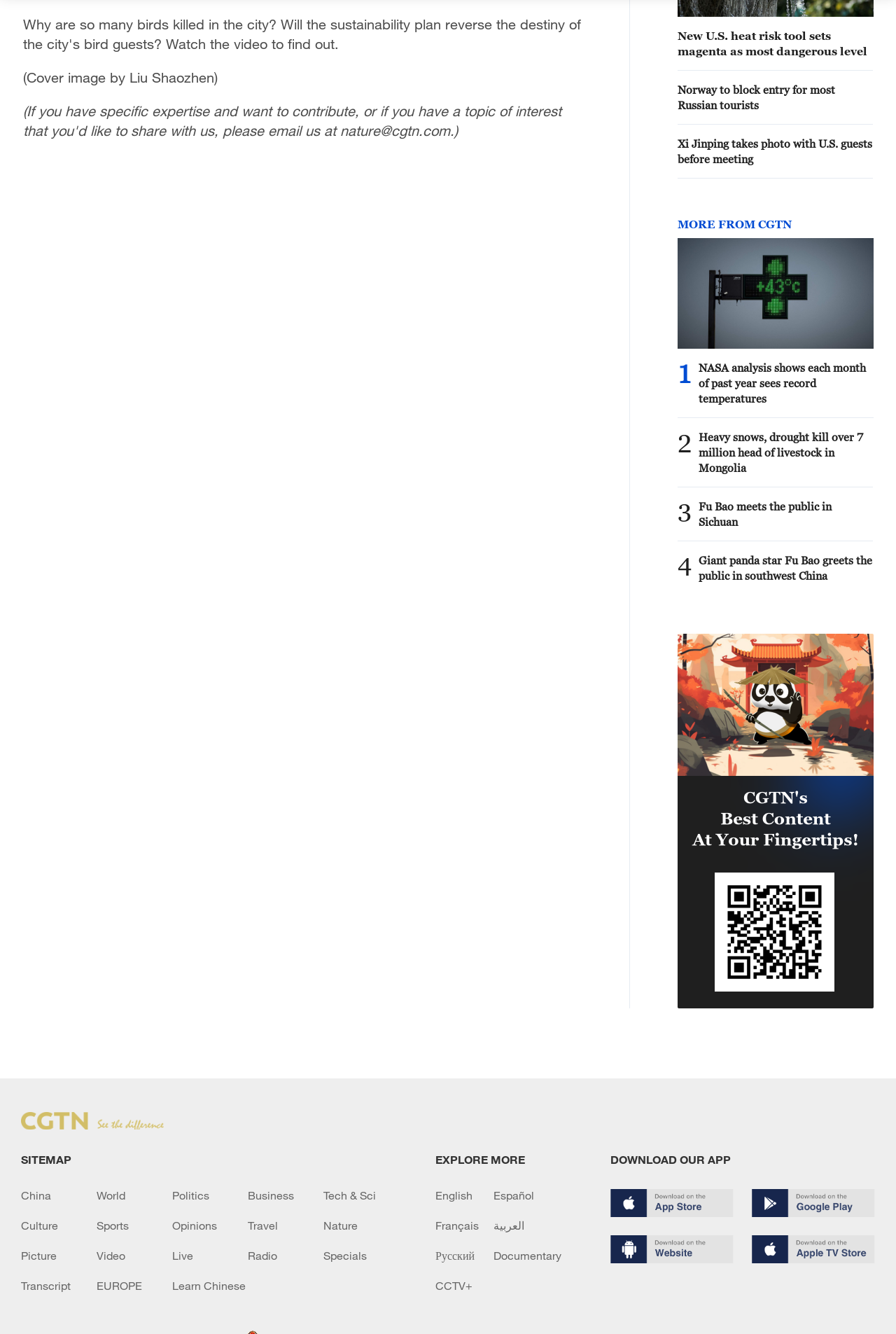How many images are there on the webpage?
Please answer the question with a detailed and comprehensive explanation.

I counted the number of image elements on the webpage, which are 2 images.